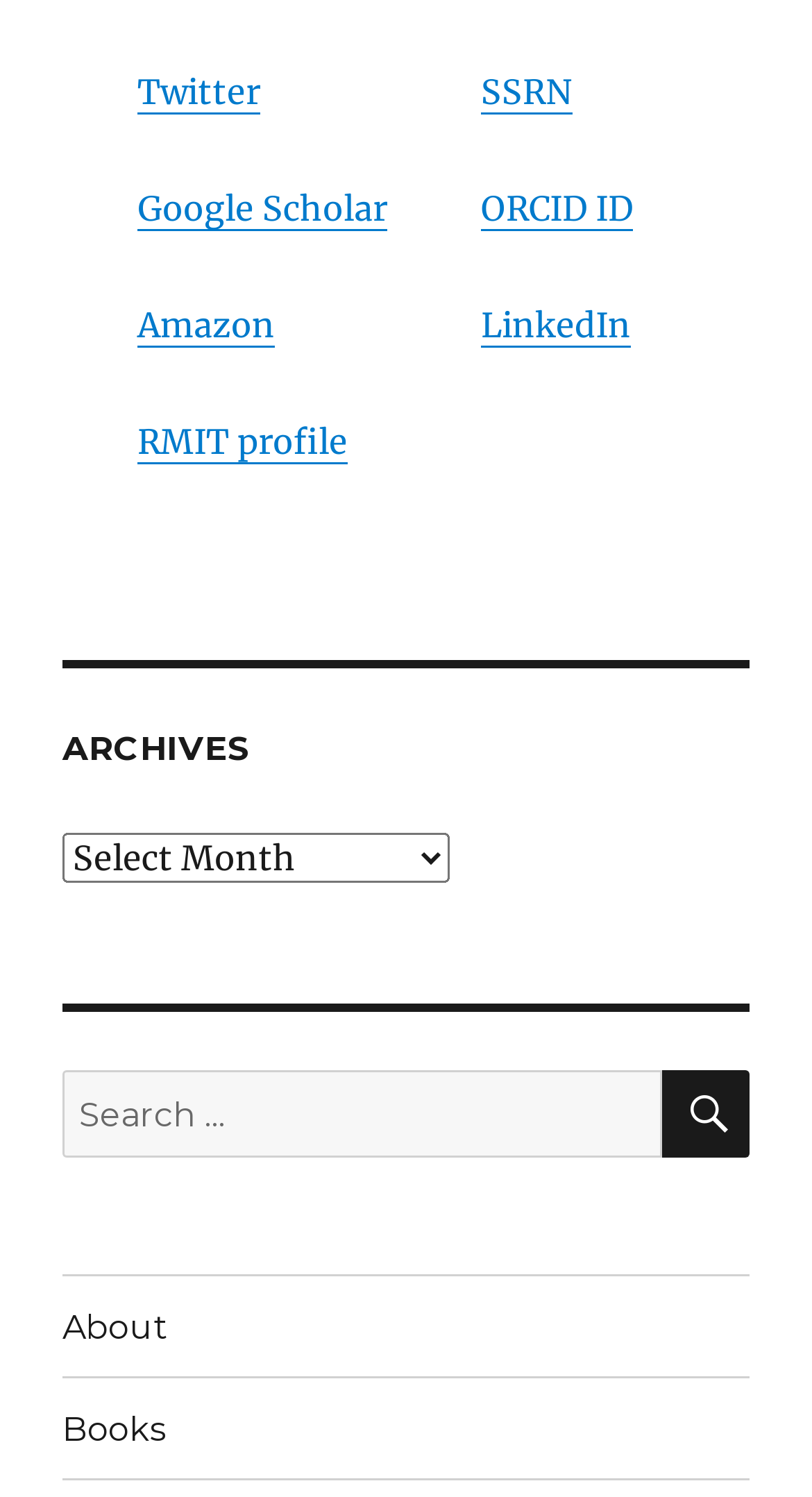Identify the bounding box coordinates for the UI element described as: "Search".

[0.815, 0.716, 0.923, 0.774]